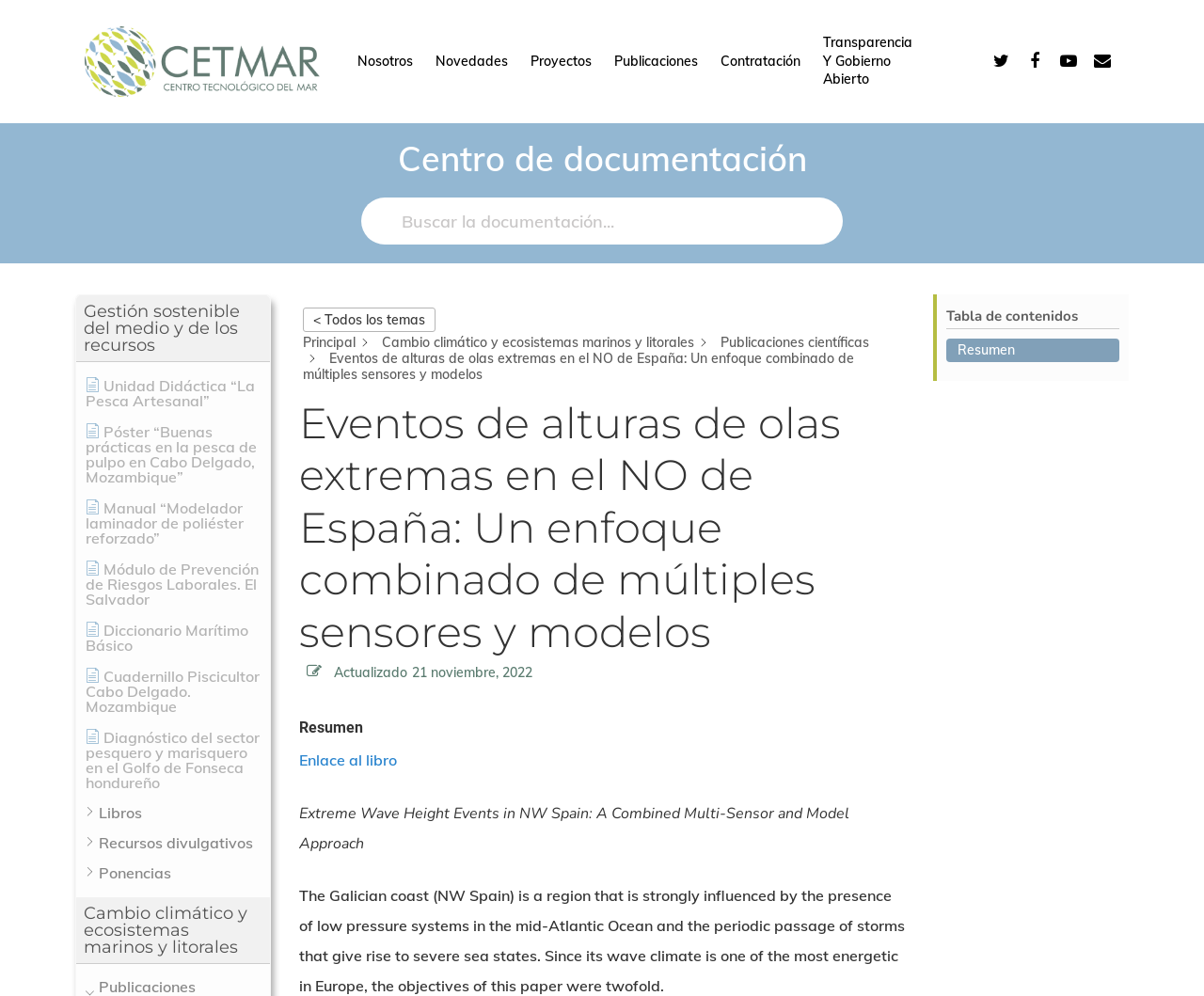What is the topic of the publication?
Refer to the image and answer the question using a single word or phrase.

Extreme Wave Height Events